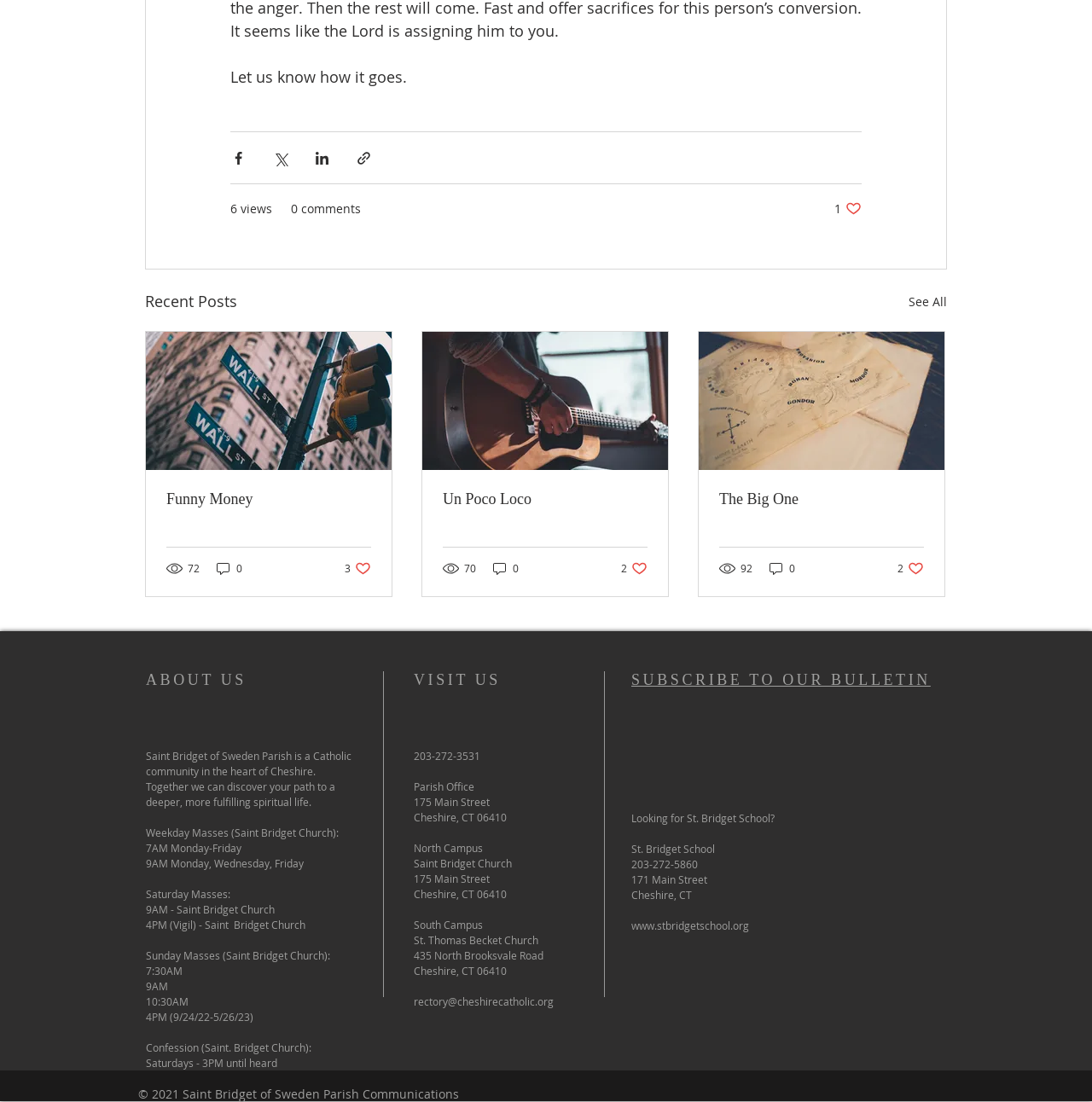Please pinpoint the bounding box coordinates for the region I should click to adhere to this instruction: "Visit the Facebook page".

[0.578, 0.679, 0.6, 0.7]